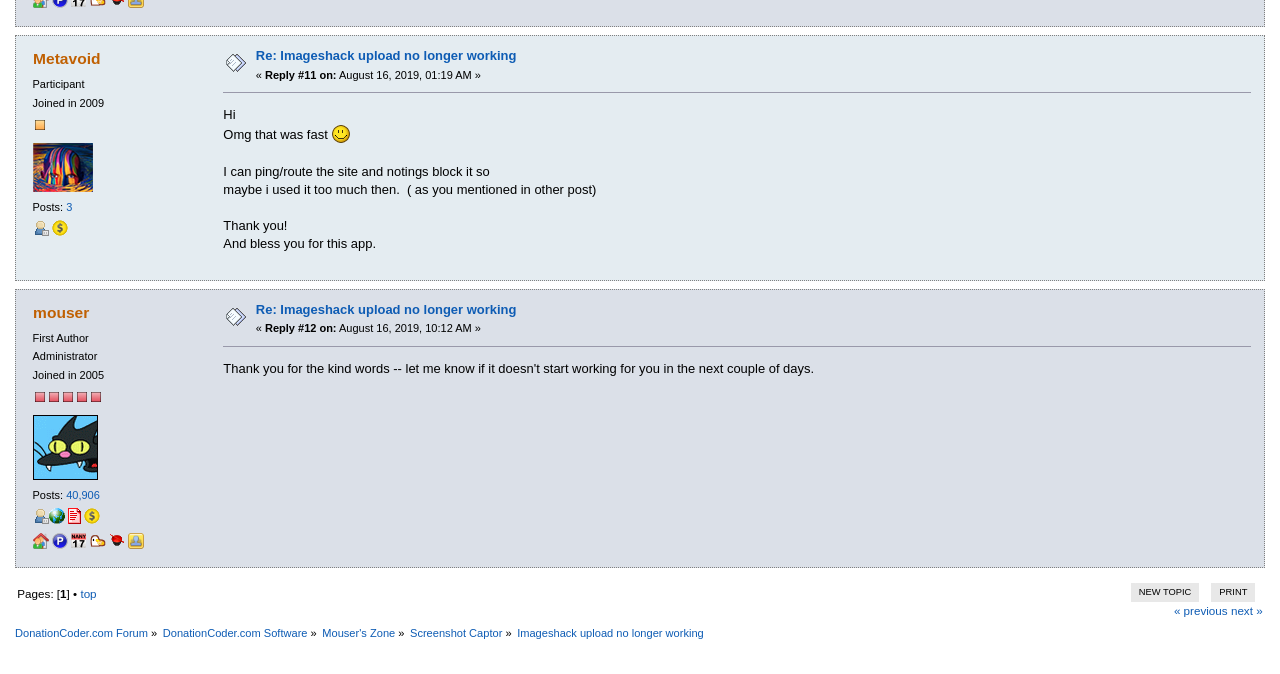How many replies are there in the current topic? Analyze the screenshot and reply with just one word or a short phrase.

at least 12